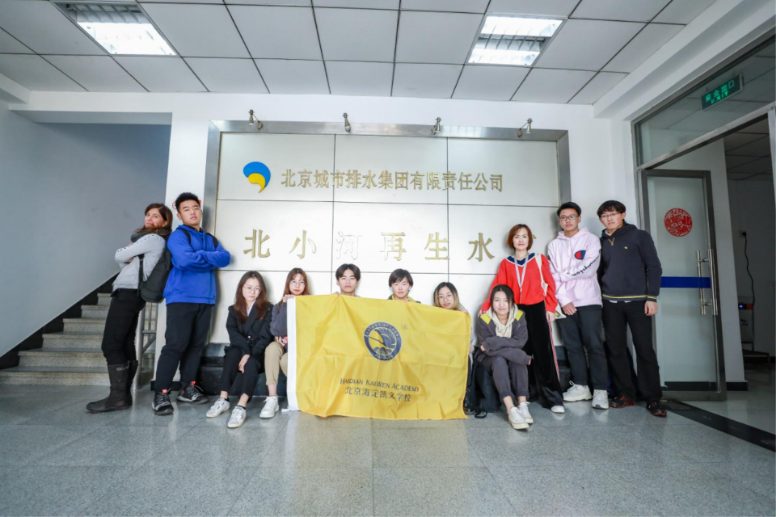Offer a thorough description of the image.

In this vibrant group photo, students from Kaiwen Academy stand proudly in front of a prominent backdrop at a water policy organization in Beijing. They are posing with a yellow banner showcasing their school's logo, symbolizing their participation in the "Dirty Water Project." This project focuses on tackling issues related to water treatment and conservation, aligning with the educational goals set forth by the United Nations Sustainable Development Goals. The students, involved in both biology and art courses, demonstrate teamwork and creativity, which are key elements of their cross-disciplinary research. The modern setting, characterized by sleek architecture and ample natural light, reflects the importance of environmental initiatives in urban education.